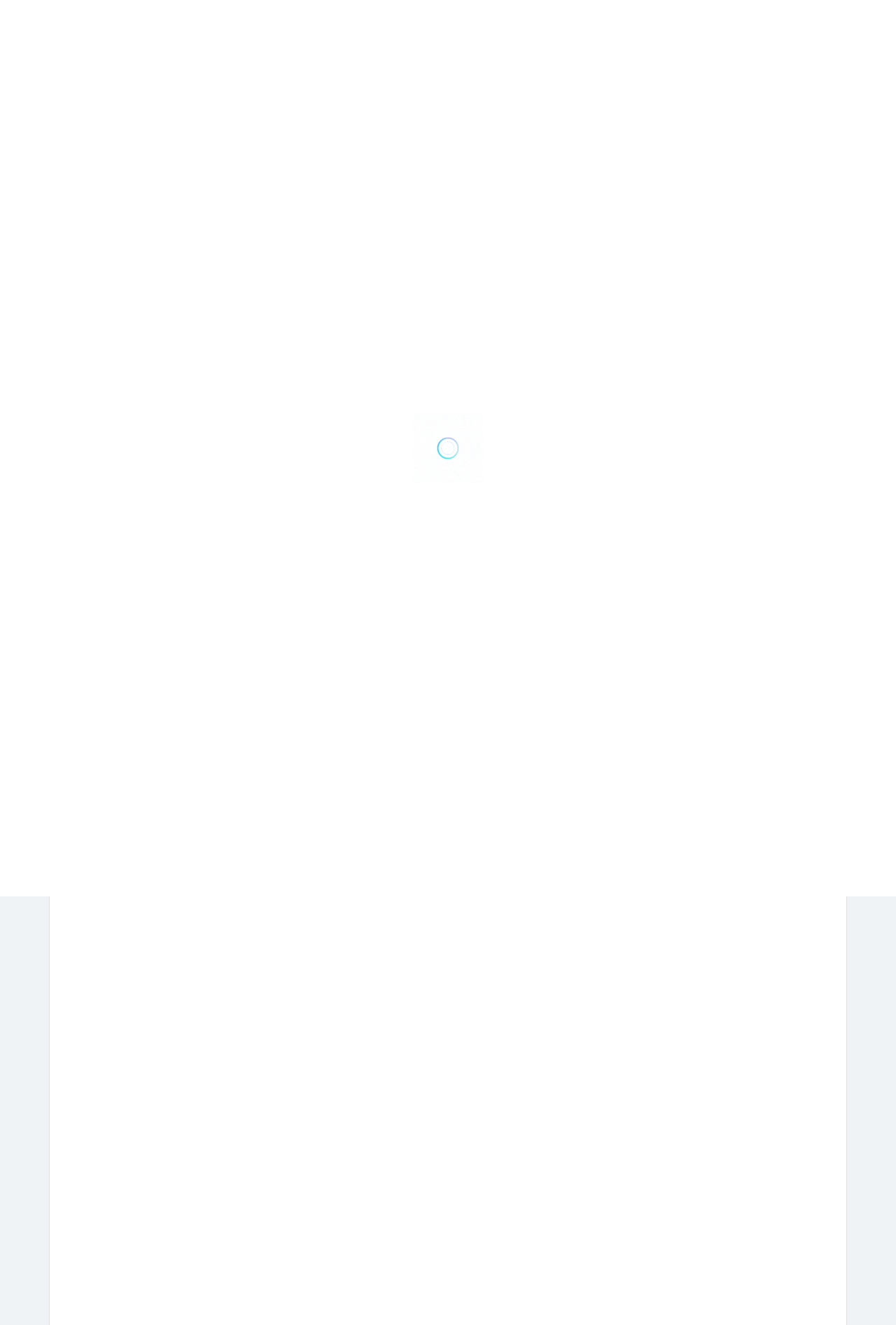Please identify the bounding box coordinates of where to click in order to follow the instruction: "Go to 'Flooring Tips'".

[0.457, 0.012, 0.526, 0.022]